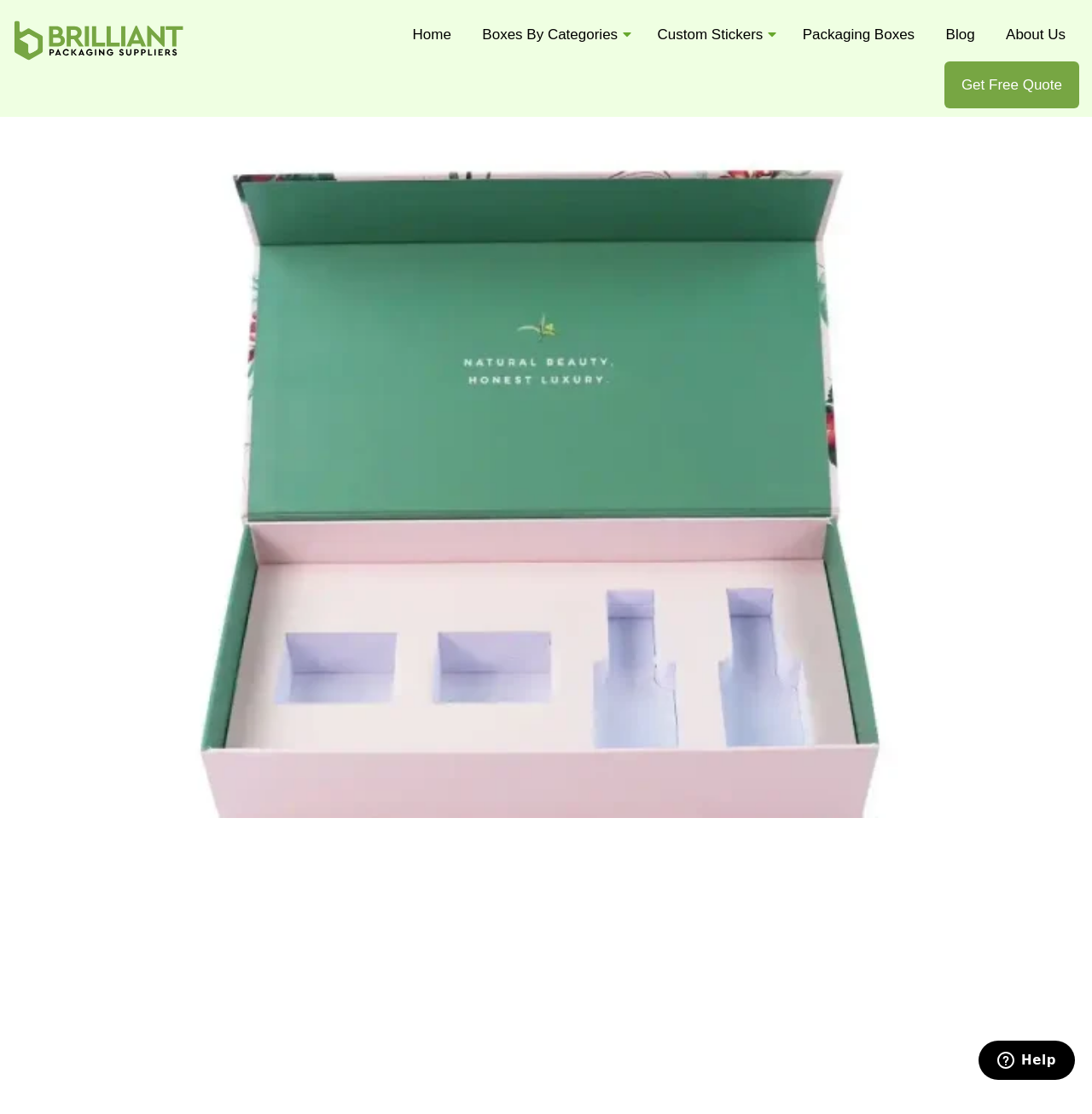Please indicate the bounding box coordinates for the clickable area to complete the following task: "Visit the 'About Us' page". The coordinates should be specified as four float numbers between 0 and 1, i.e., [left, top, right, bottom].

[0.909, 0.008, 0.988, 0.055]